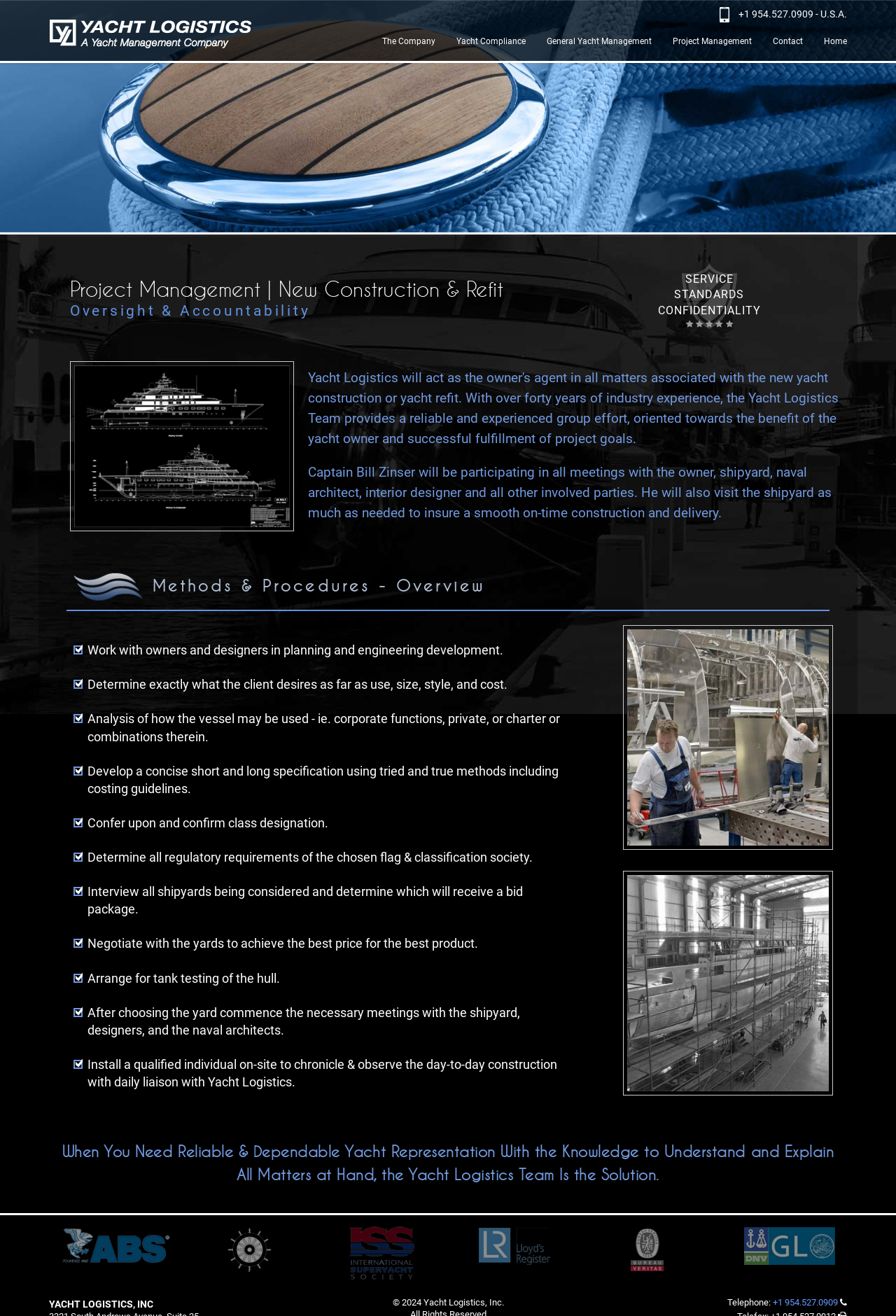Identify the headline of the webpage and generate its text content.

Project Management | New Construction & Refit